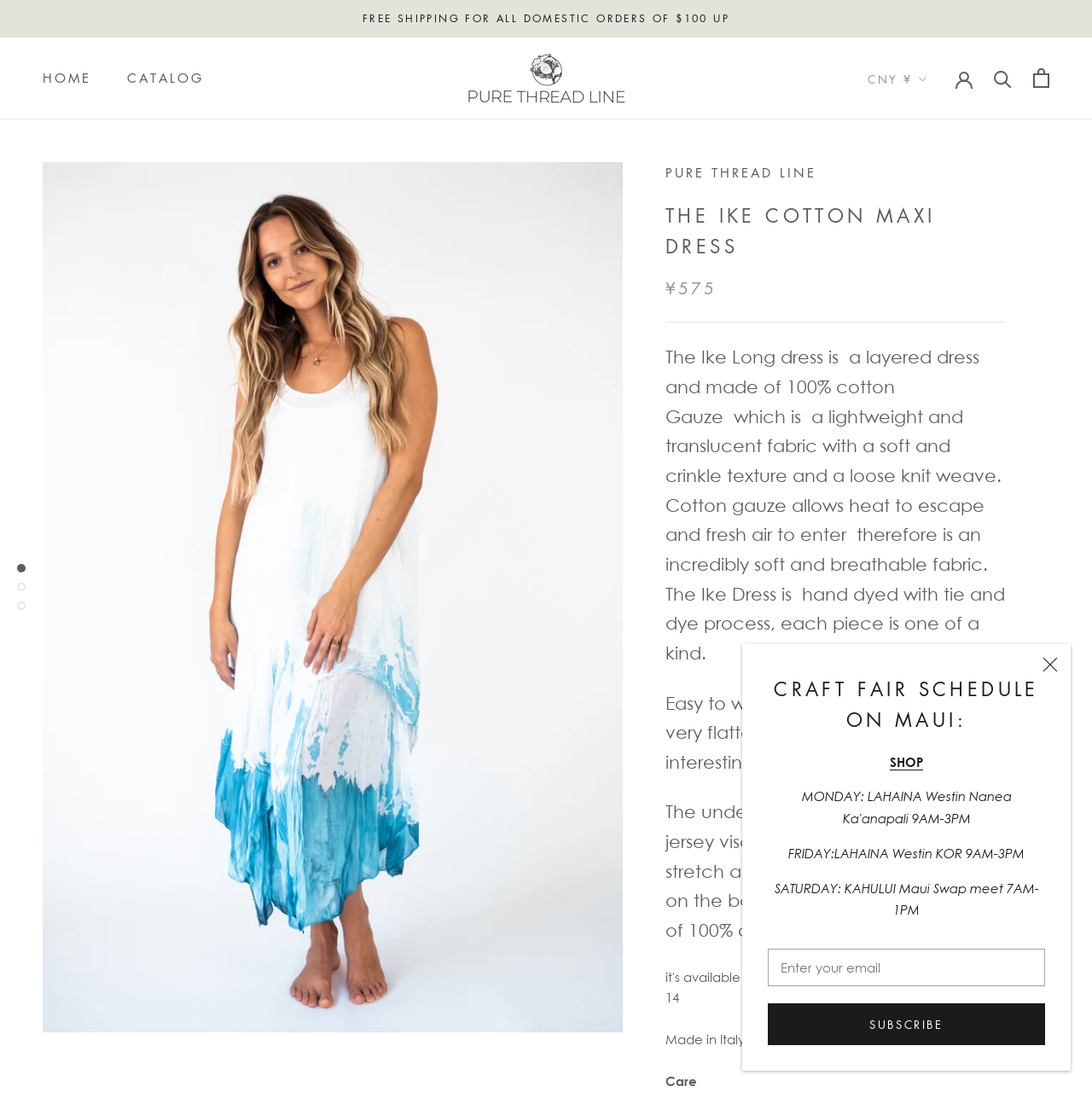Produce an extensive caption that describes everything on the webpage.

This webpage appears to be a product page for a dress, specifically the "Ike Cotton Maxi dress" from Pure Thread Line. At the top of the page, there is a navigation menu with links to "HOME", "CATALOG", and other sections. Below the navigation menu, there is a prominent image of the dress, accompanied by a heading with the brand name and product title.

To the left of the image, there is a column with several links, including "FREE SHIPPING FOR ALL DOMESTIC ORDERS OF $100 UP" and a list of keywords related to the product, such as "cotton", "linen", "eco-friendly", and "sustainable clothing". There is also a button to enter an email address and subscribe to a newsletter.

On the right side of the page, there is a section with information about the product, including its price (¥575) and a detailed description of the dress's features, such as its layered design, lightweight and breathable fabric, and hand-dyed tie-and-dye process. The description also mentions the dress's flattering cut, wavy layered hemline, and the materials used in its construction.

Below the product description, there are several static text elements with additional information, including care instructions and the fact that the dress is made in Italy. At the very bottom of the page, there is a complementary section with a heading "CRAFT FAIR SCHEDULE ON MAUI" and two static text elements with dates and locations for the craft fair.